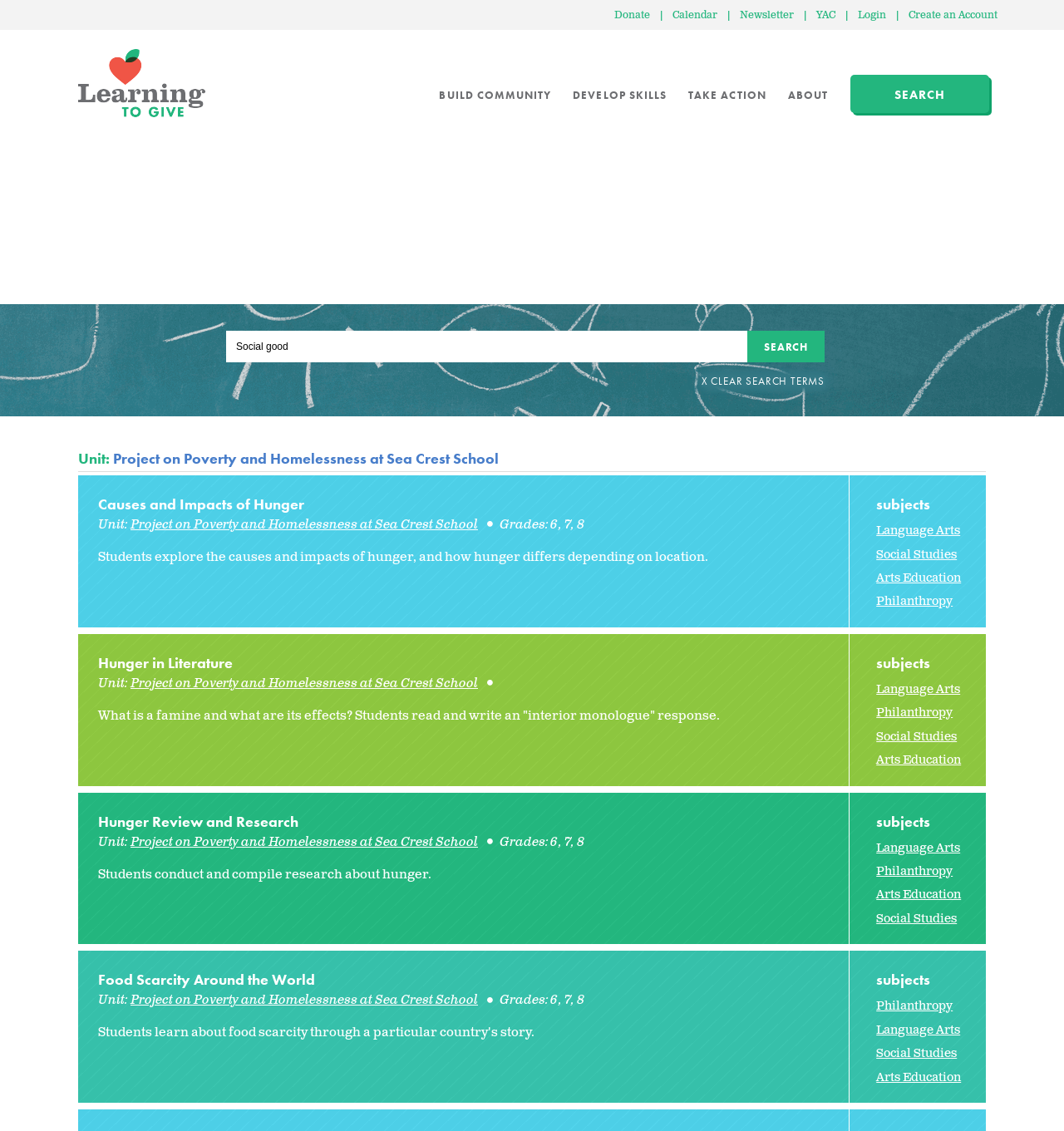Please identify the bounding box coordinates of the element I need to click to follow this instruction: "search for a lesson".

[0.702, 0.293, 0.775, 0.321]